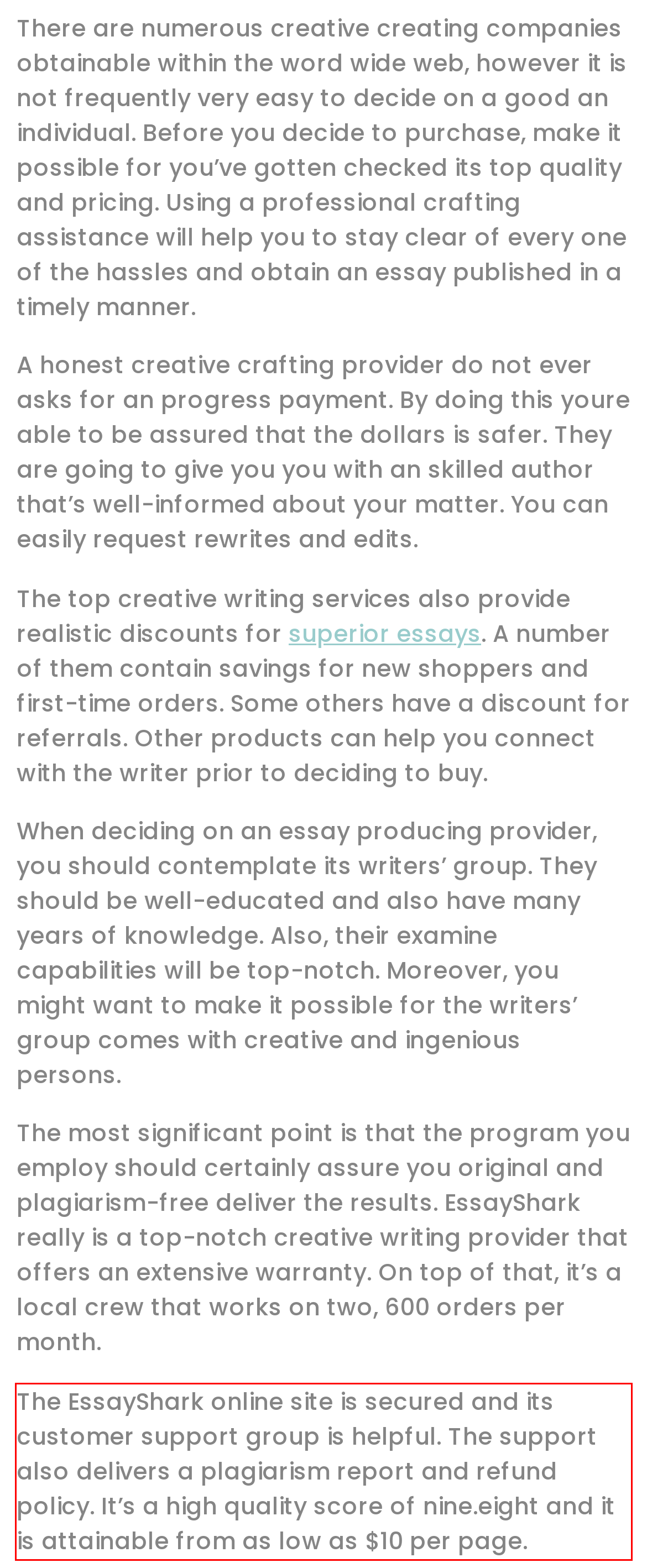Given a screenshot of a webpage, identify the red bounding box and perform OCR to recognize the text within that box.

The EssayShark online site is secured and its customer support group is helpful. The support also delivers a plagiarism report and refund policy. It’s a high quality score of nine.eight and it is attainable from as low as $10 per page.